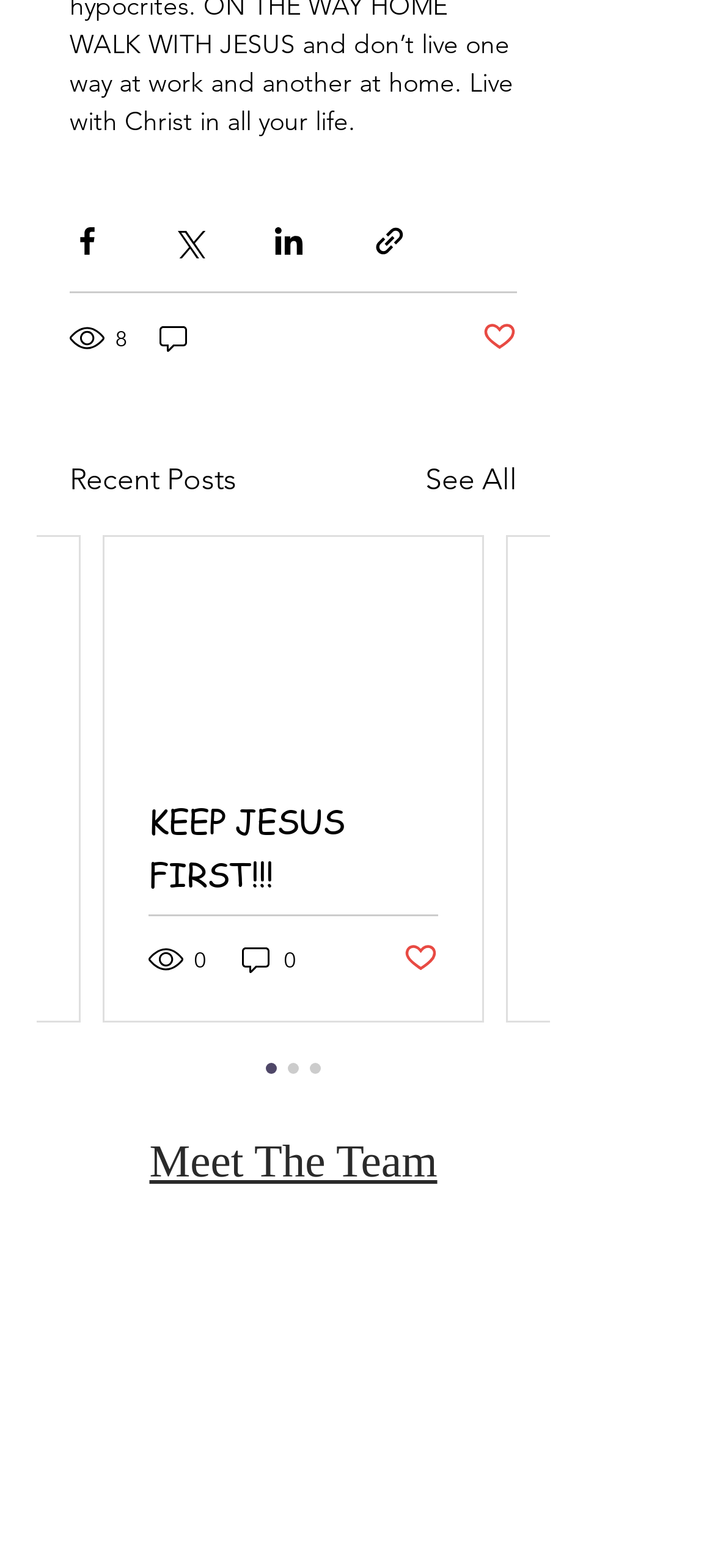Review the image closely and give a comprehensive answer to the question: What is the title of the section below the posts?

The title of the section below the posts is 'Meet The Team', which is represented by a heading element. This section also contains a link with the same text.